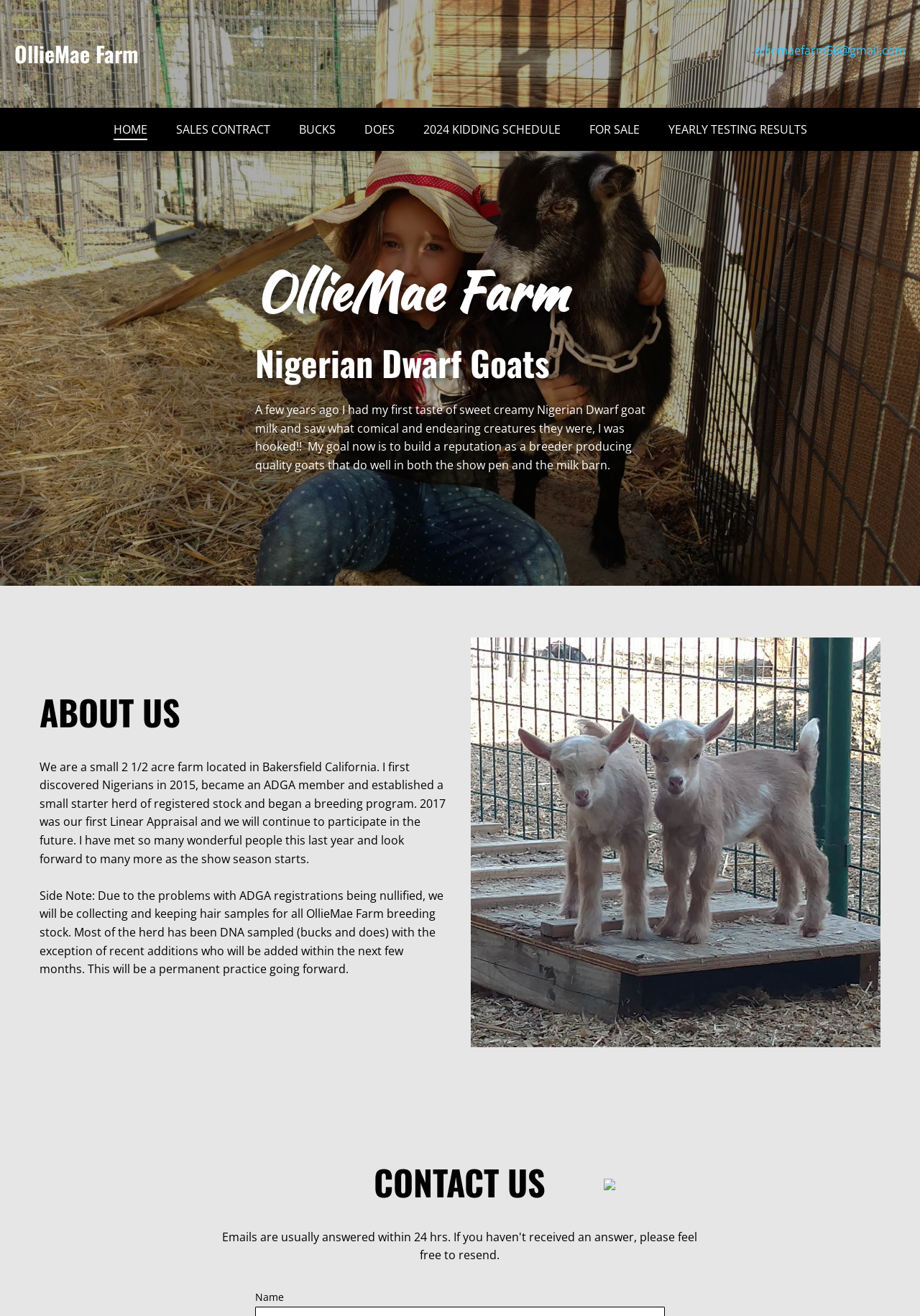What is the purpose of collecting hair samples for OllieMae Farm breeding stock?
Please give a detailed answer to the question using the information shown in the image.

According to the 'Side Note' section, OllieMae Farm will be collecting and keeping hair samples for all breeding stock due to the problems with ADGA registrations being nullified.